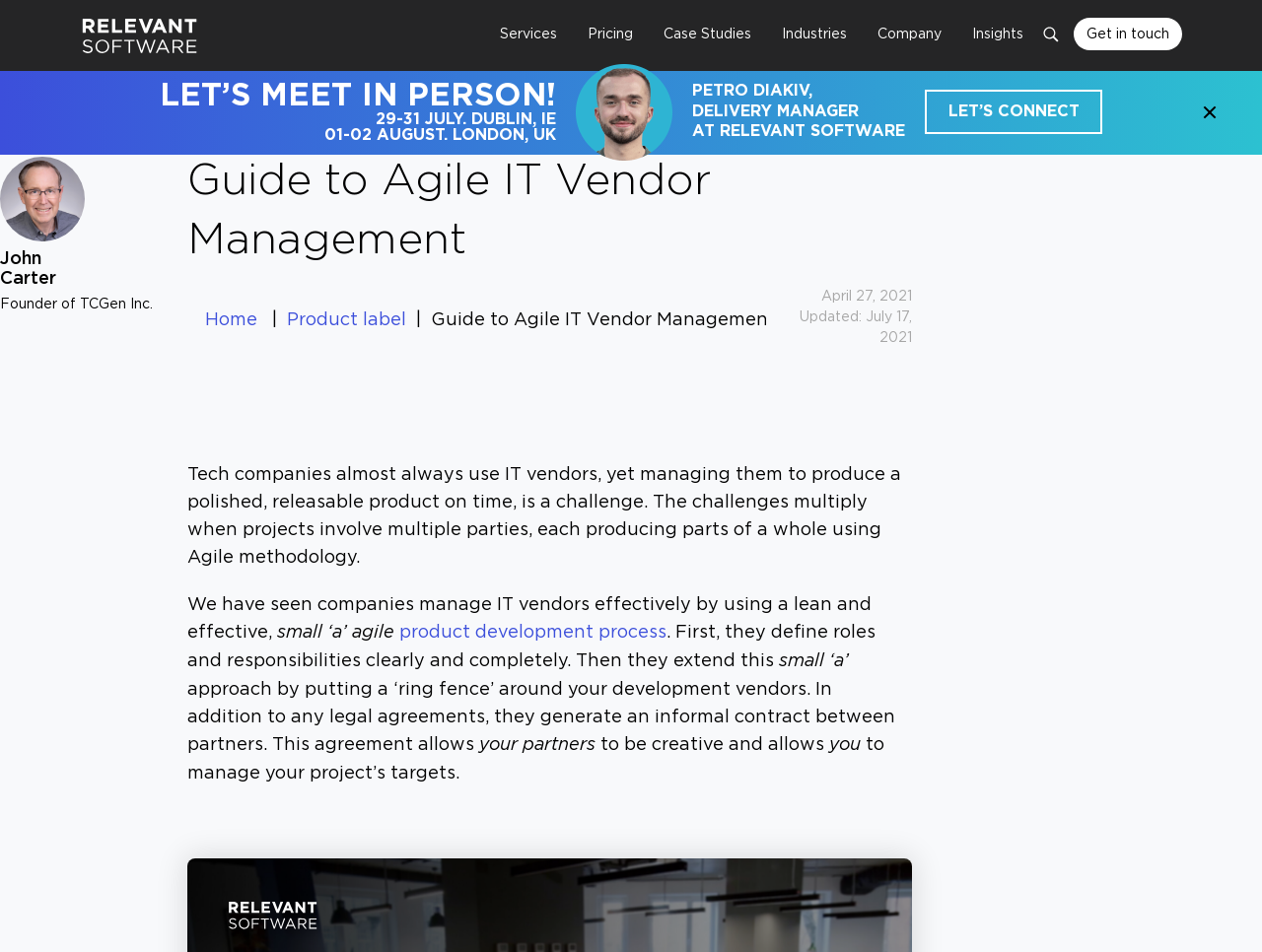Please respond in a single word or phrase: 
What is the name of the person mentioned in the webpage?

Petro Diakiv